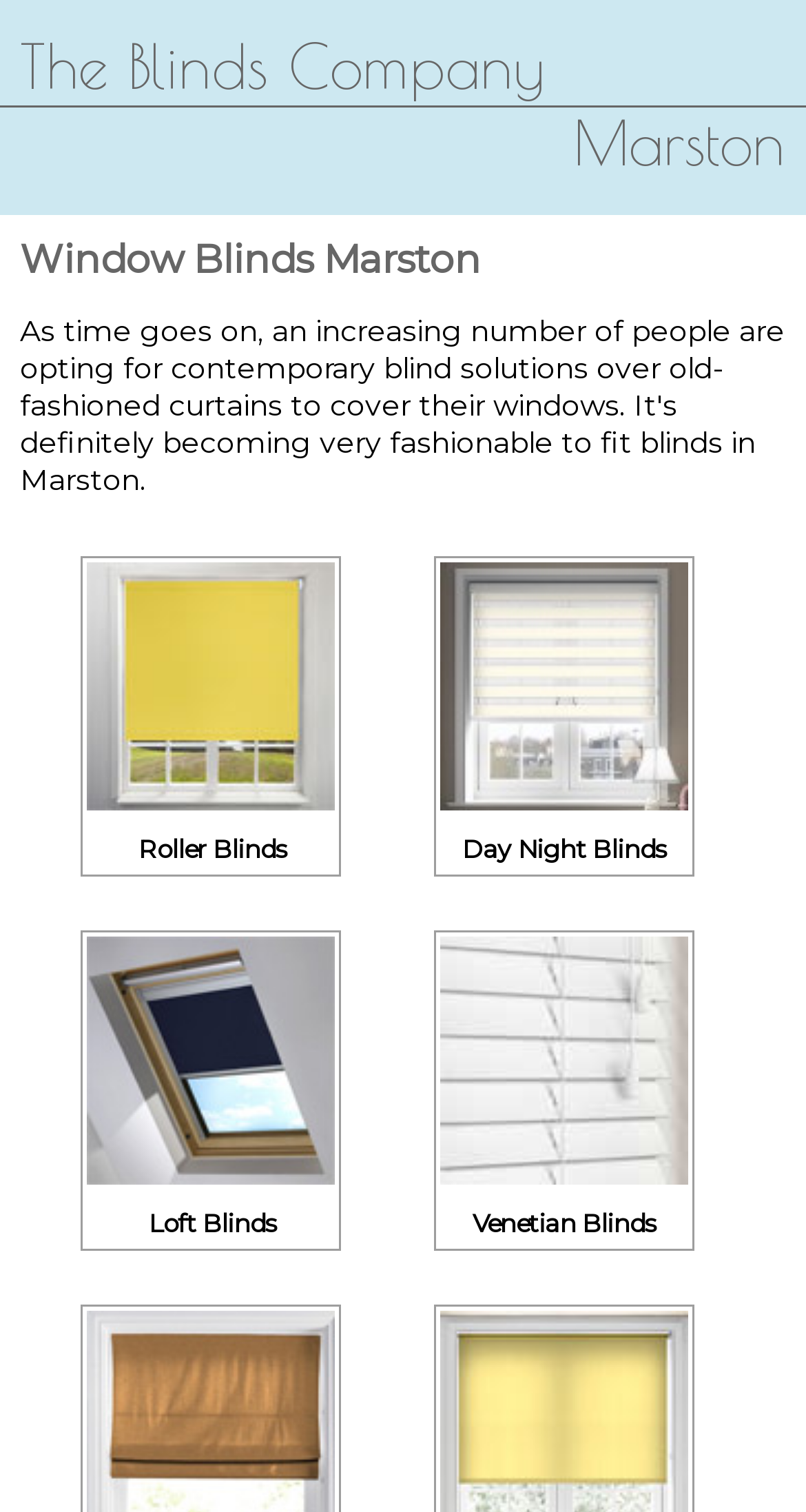Given the description of the UI element: "Venetian Blinds", predict the bounding box coordinates in the form of [left, top, right, bottom], with each value being a float between 0 and 1.

[0.546, 0.778, 0.853, 0.819]